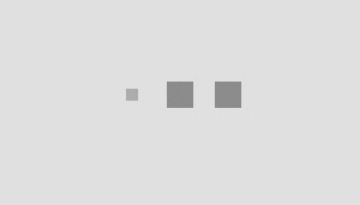What is Vicky Jain's profession?
Please respond to the question with as much detail as possible.

The caption describes Vicky Jain as a successful businessman, implying that his profession is related to business.